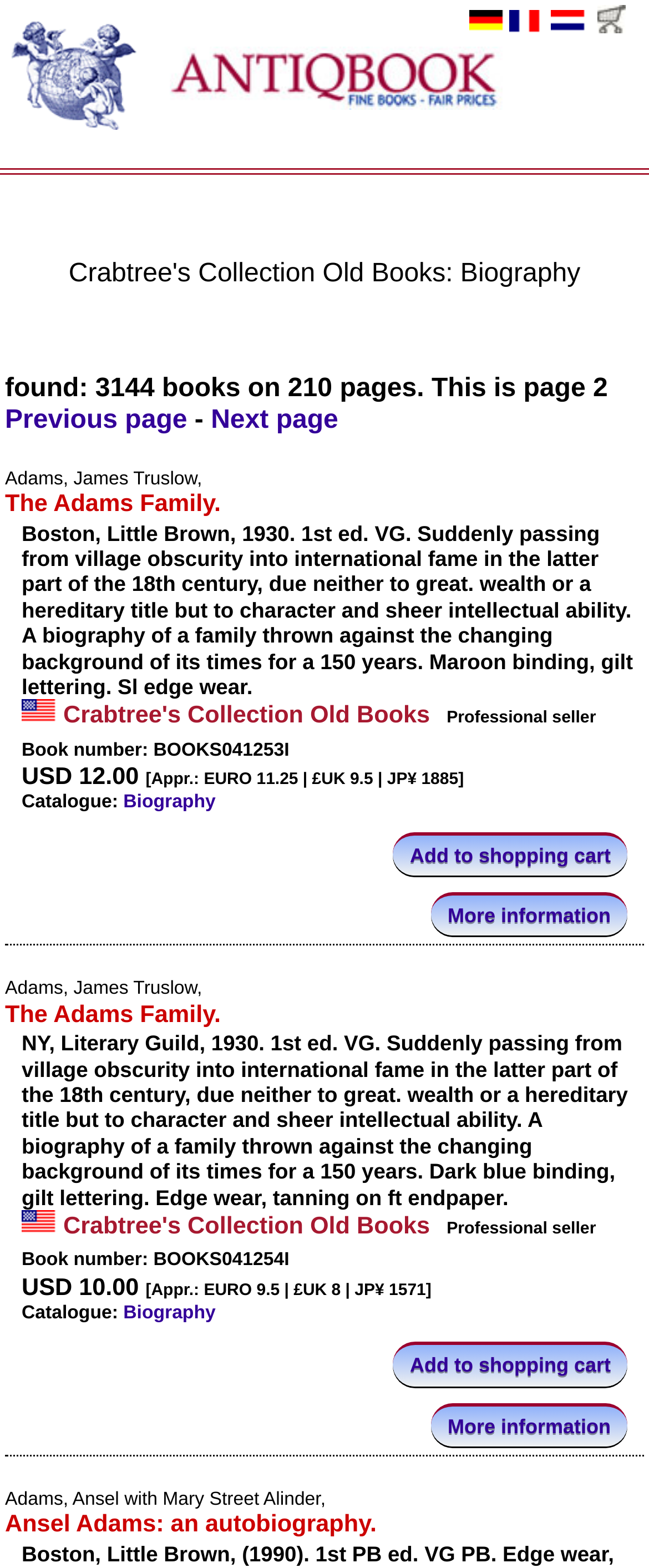Can you find the bounding box coordinates for the UI element given this description: "Previous page"? Provide the coordinates as four float numbers between 0 and 1: [left, top, right, bottom].

[0.008, 0.258, 0.288, 0.278]